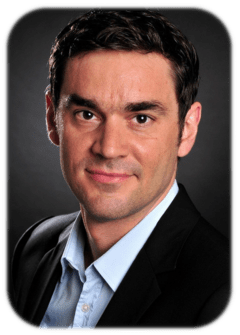Using the information from the screenshot, answer the following question thoroughly:
What is the background color of the image?

According to the caption, the background of the image is a soft black, which provides a contrasting background to highlight Frederik Siegmann's face and expression.